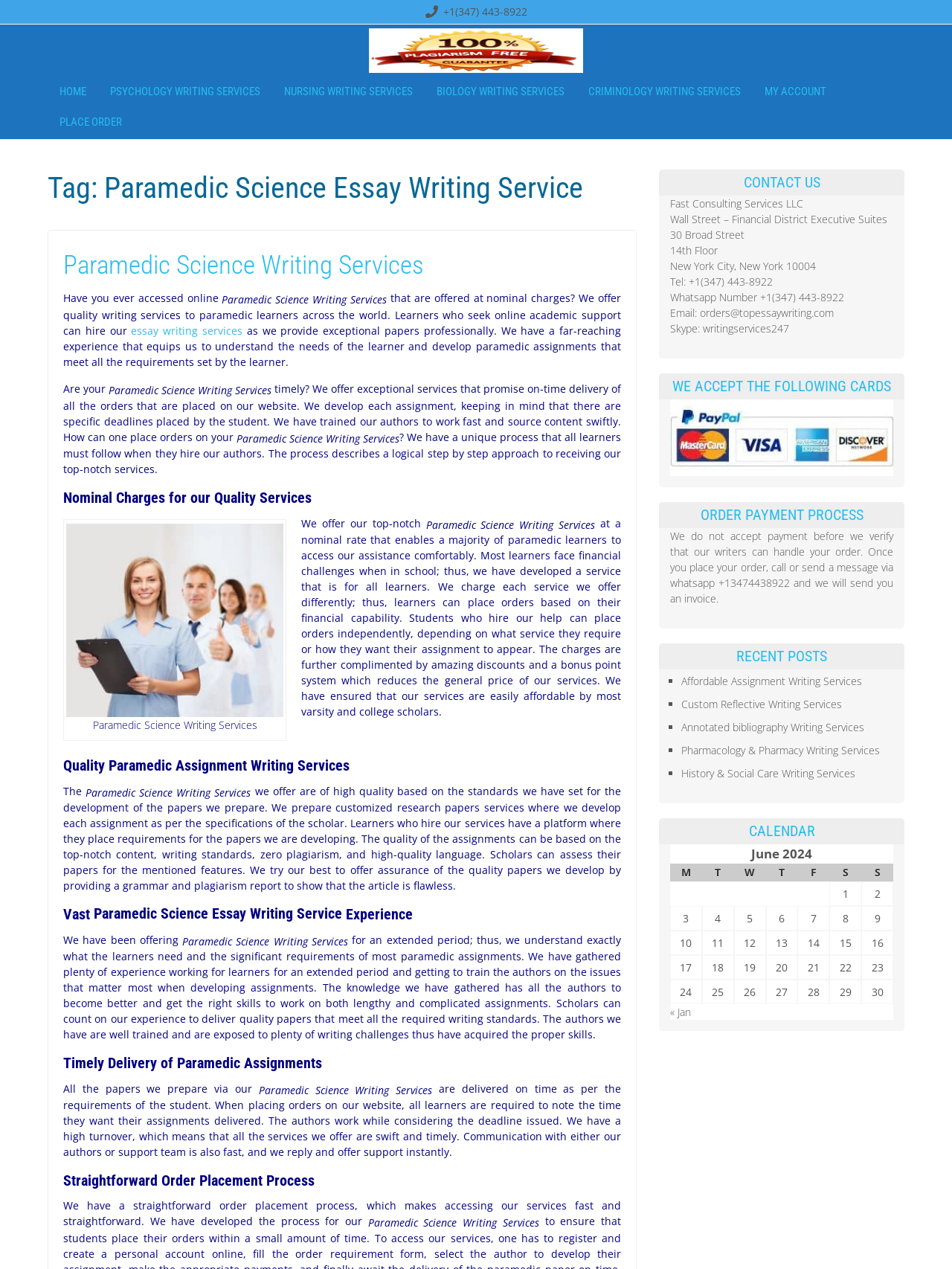What is the purpose of the 'ORDER PAYMENT PROCESS' section? Please answer the question using a single word or phrase based on the image.

To explain the payment process